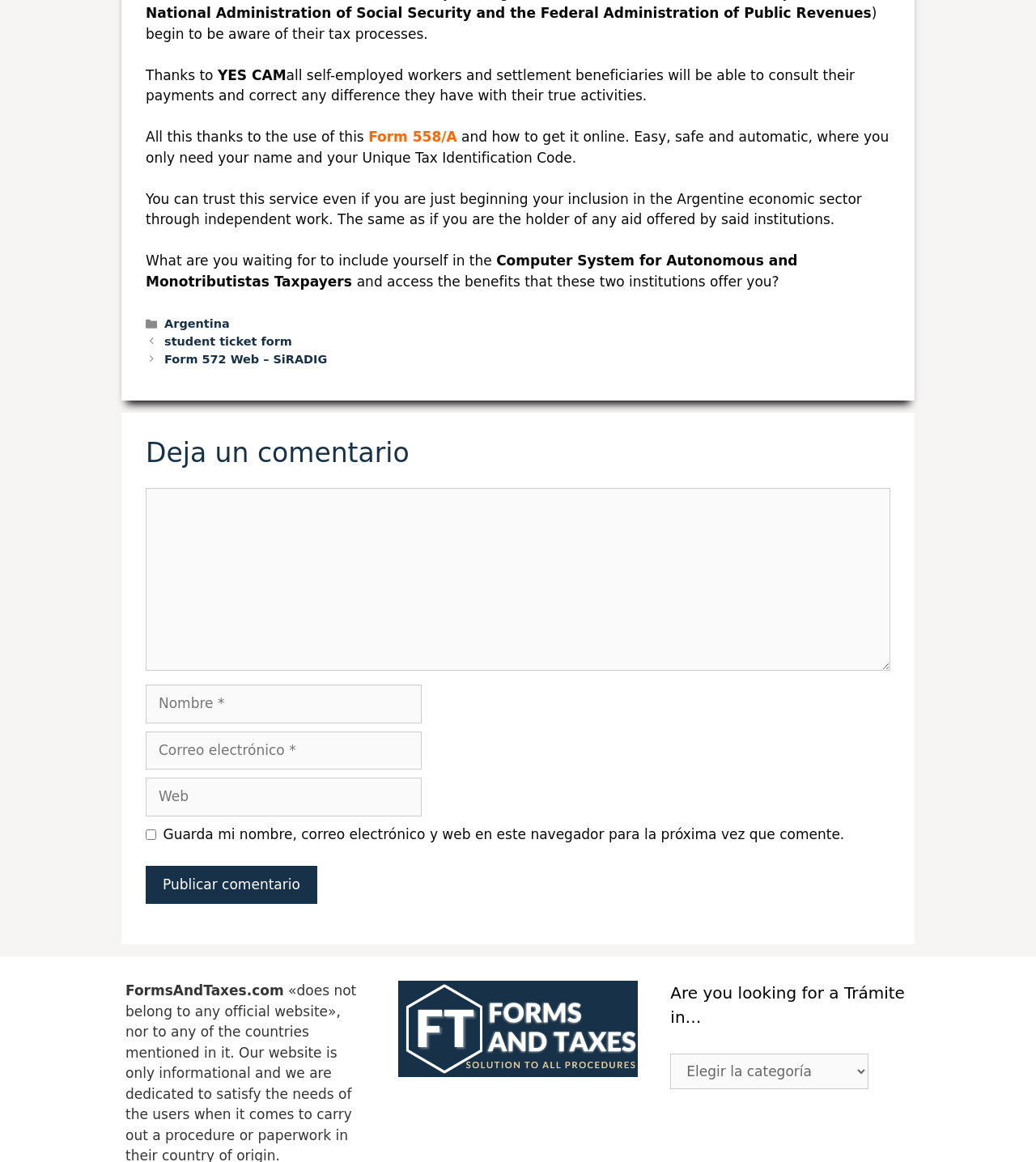Identify the bounding box for the described UI element. Provide the coordinates in (top-left x, top-left y, bottom-right x, bottom-right y) format with values ranging from 0 to 1: parent_node: Comentario name="author" placeholder="Nombre *"

[0.141, 0.589, 0.407, 0.623]